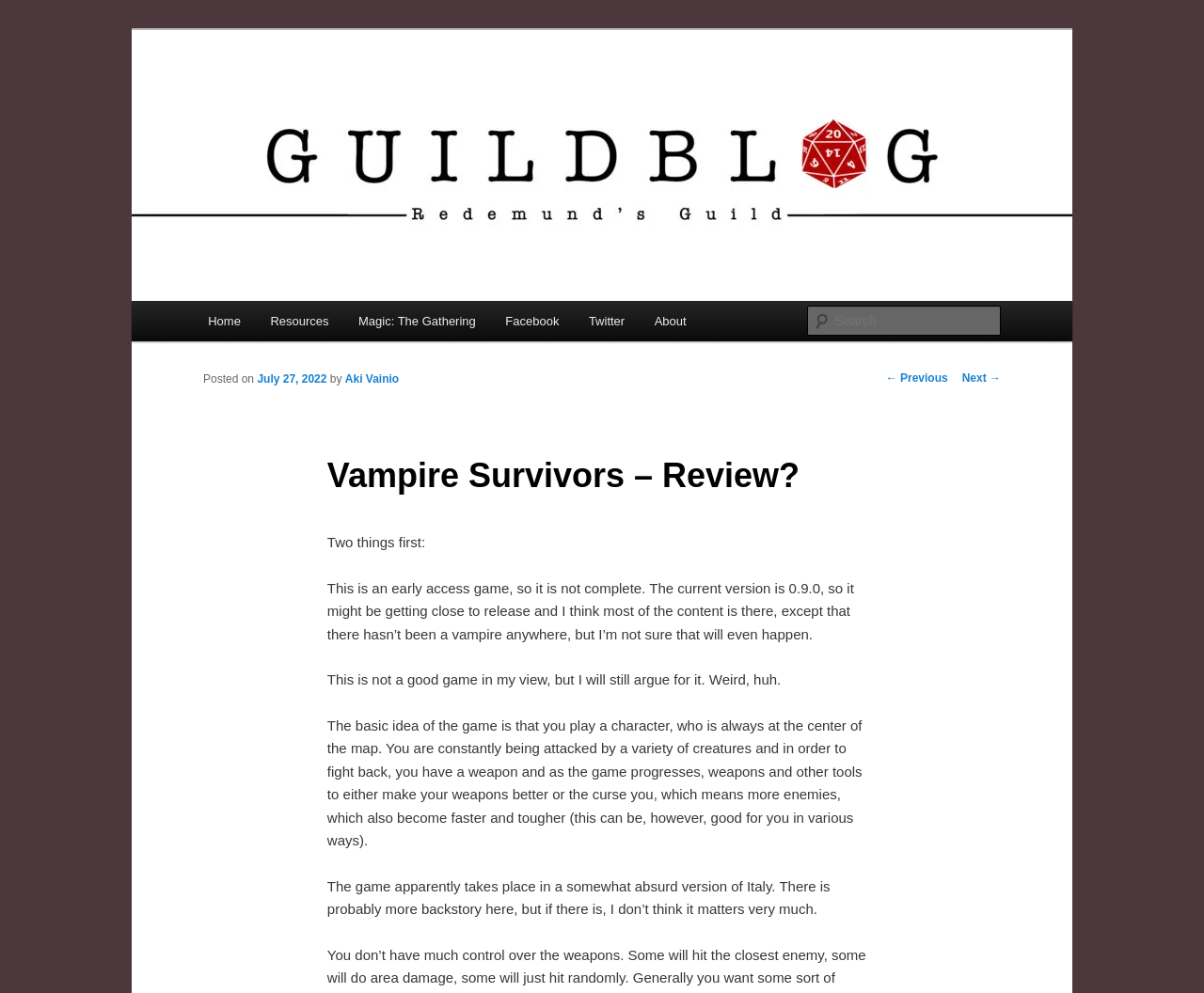From the element description Aki Vainio, predict the bounding box coordinates of the UI element. The coordinates must be specified in the format (top-left x, top-left y, bottom-right x, bottom-right y) and should be within the 0 to 1 range.

[0.287, 0.375, 0.331, 0.388]